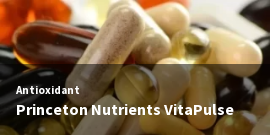Generate a detailed caption that encompasses all aspects of the image.

The image showcases a close-up view of various dietary supplements, specifically highlighting the product "Princeton Nutrients VitaPulse," which is categorized as an antioxidant. The assortment of pills includes capsules of different shapes, sizes, and colors, emphasizing their nutritional diversity. This supplement is designed to enhance overall health, potentially providing benefits associated with antioxidant properties. The background features a blurred mix of colors that further accentuates the focus on the distinct supplements in the foreground.